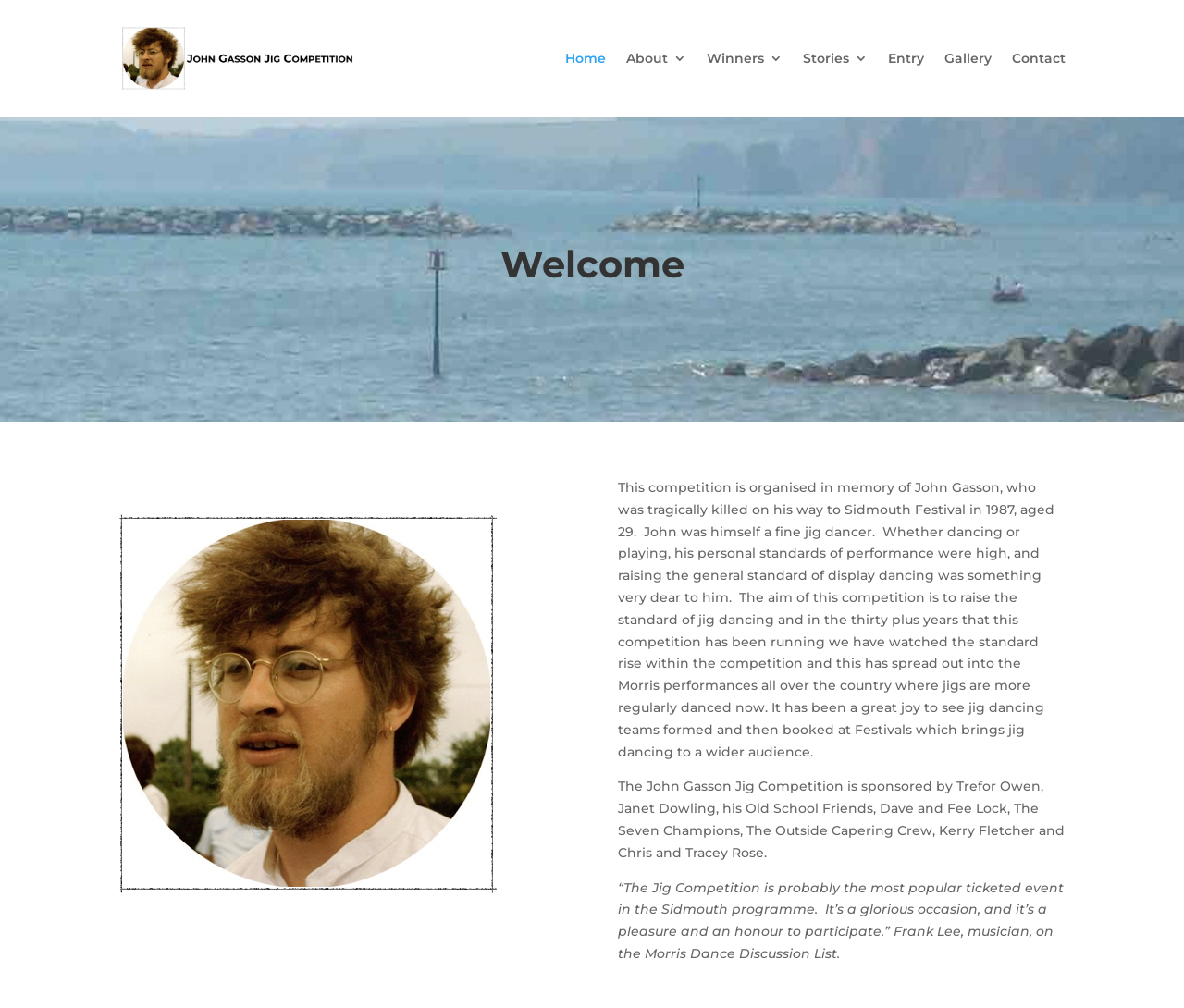Please specify the bounding box coordinates of the clickable section necessary to execute the following command: "contact us".

[0.855, 0.051, 0.9, 0.116]